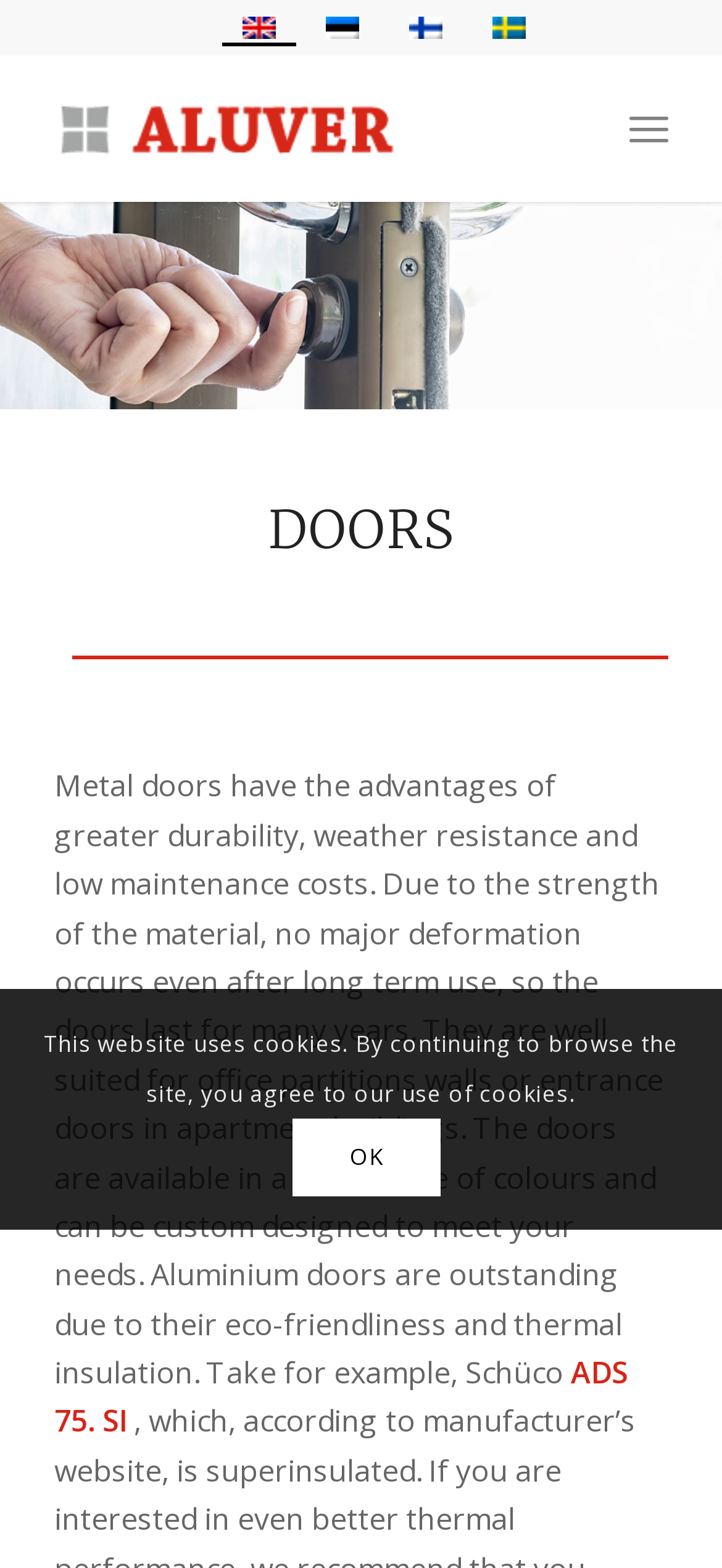Reply to the question below using a single word or brief phrase:
What are the advantages of metal doors?

Durability, weather resistance, low maintenance